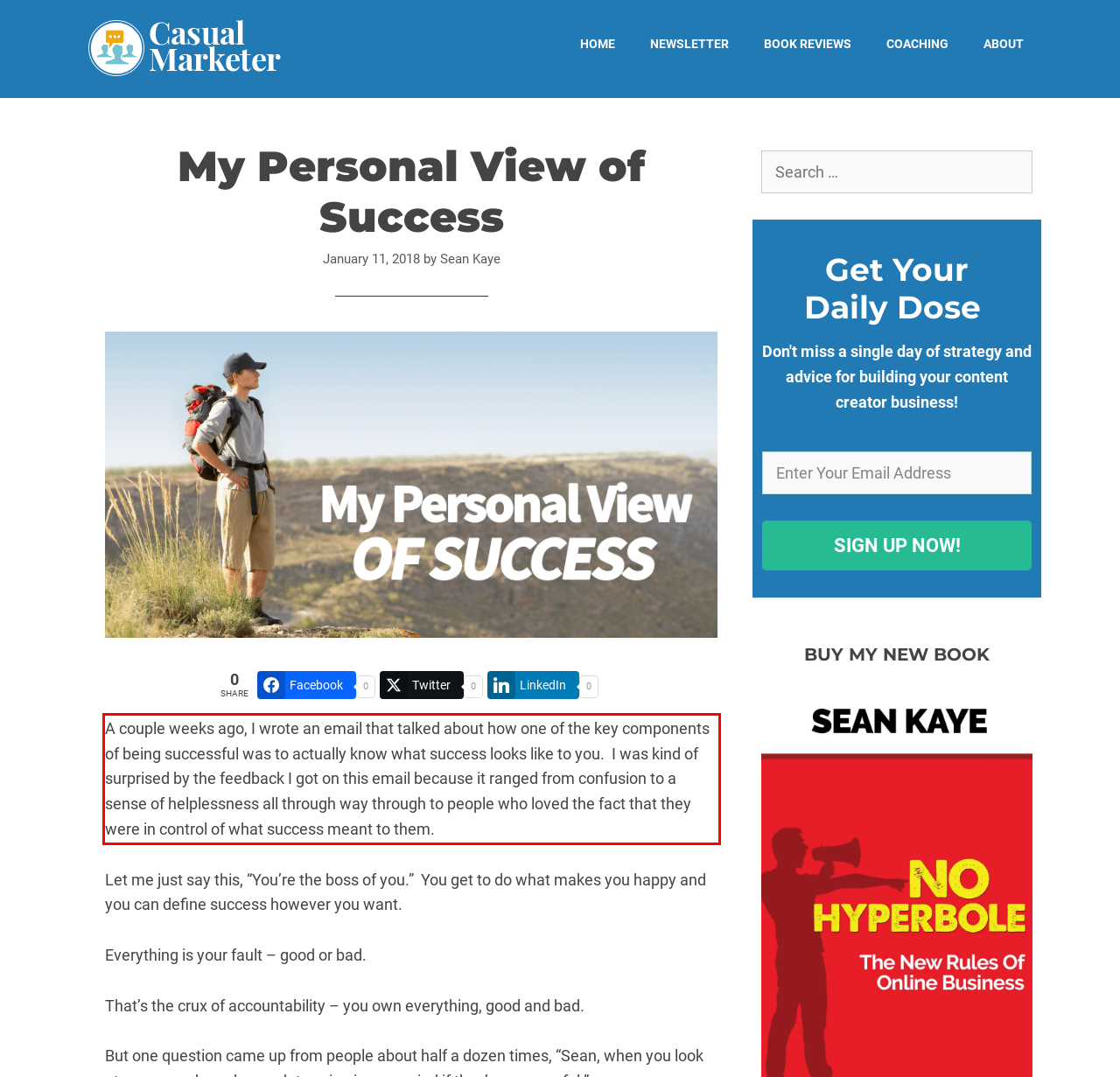Analyze the screenshot of a webpage where a red rectangle is bounding a UI element. Extract and generate the text content within this red bounding box.

A couple weeks ago, I wrote an email that talked about how one of the key components of being successful was to actually know what success looks like to you. I was kind of surprised by the feedback I got on this email because it ranged from confusion to a sense of helplessness all through way through to people who loved the fact that they were in control of what success meant to them.